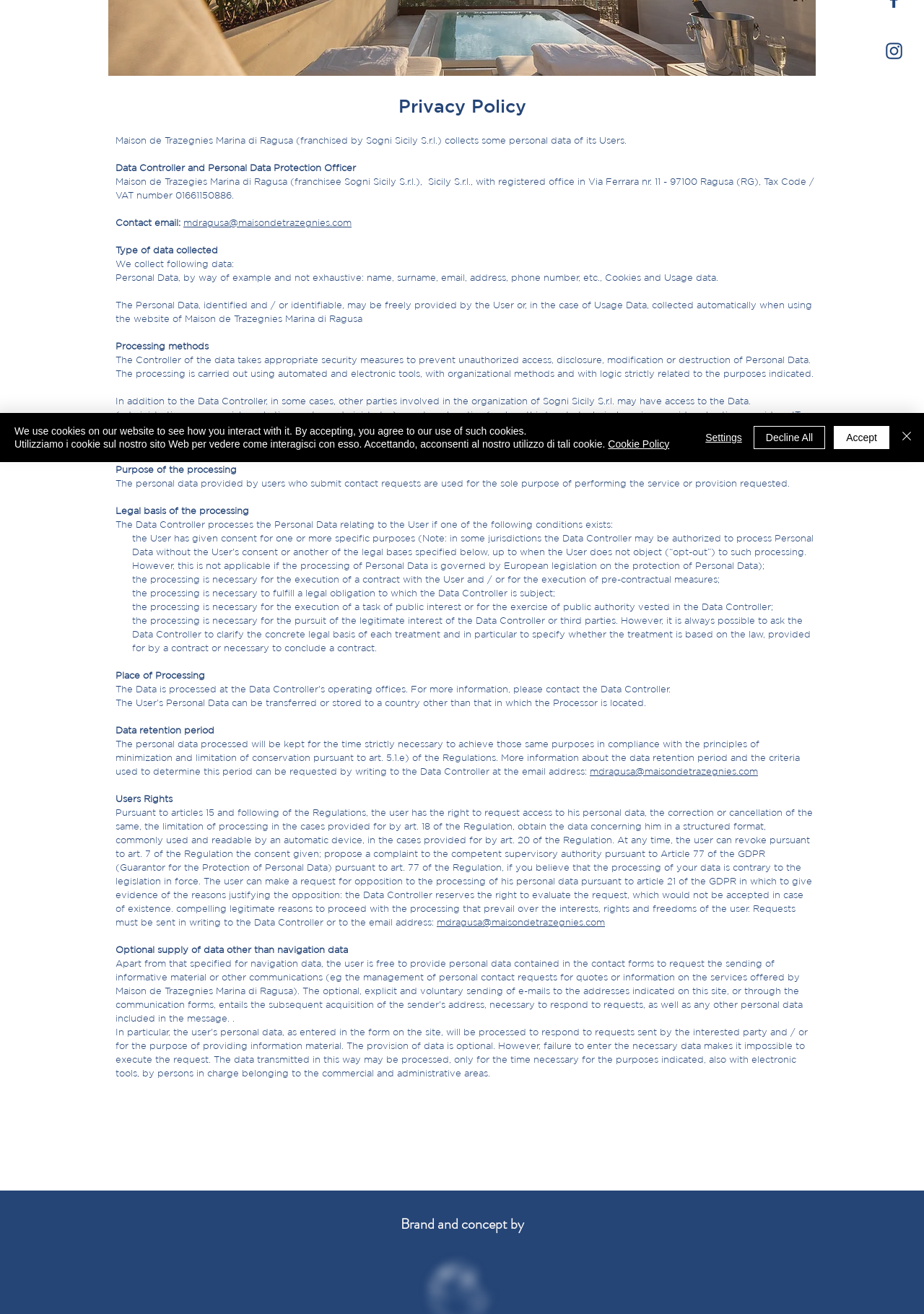Using the description: "Brand and concept by", determine the UI element's bounding box coordinates. Ensure the coordinates are in the format of four float numbers between 0 and 1, i.e., [left, top, right, bottom].

[0.433, 0.924, 0.567, 0.94]